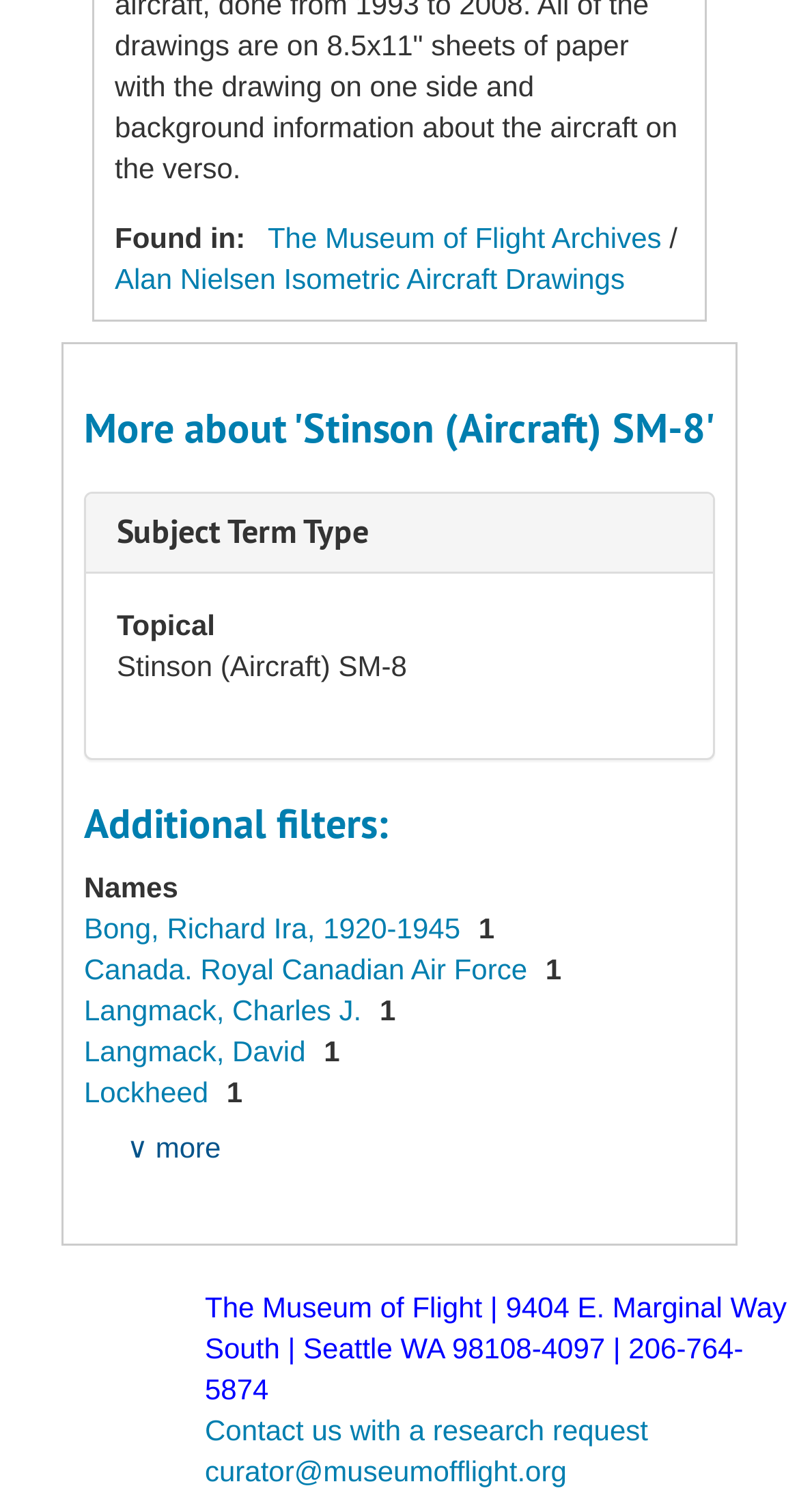Identify the bounding box coordinates for the UI element described as follows: Langmack, Charles J.. Use the format (top-left x, top-left y, bottom-right x, bottom-right y) and ensure all values are floating point numbers between 0 and 1.

[0.105, 0.657, 0.462, 0.678]